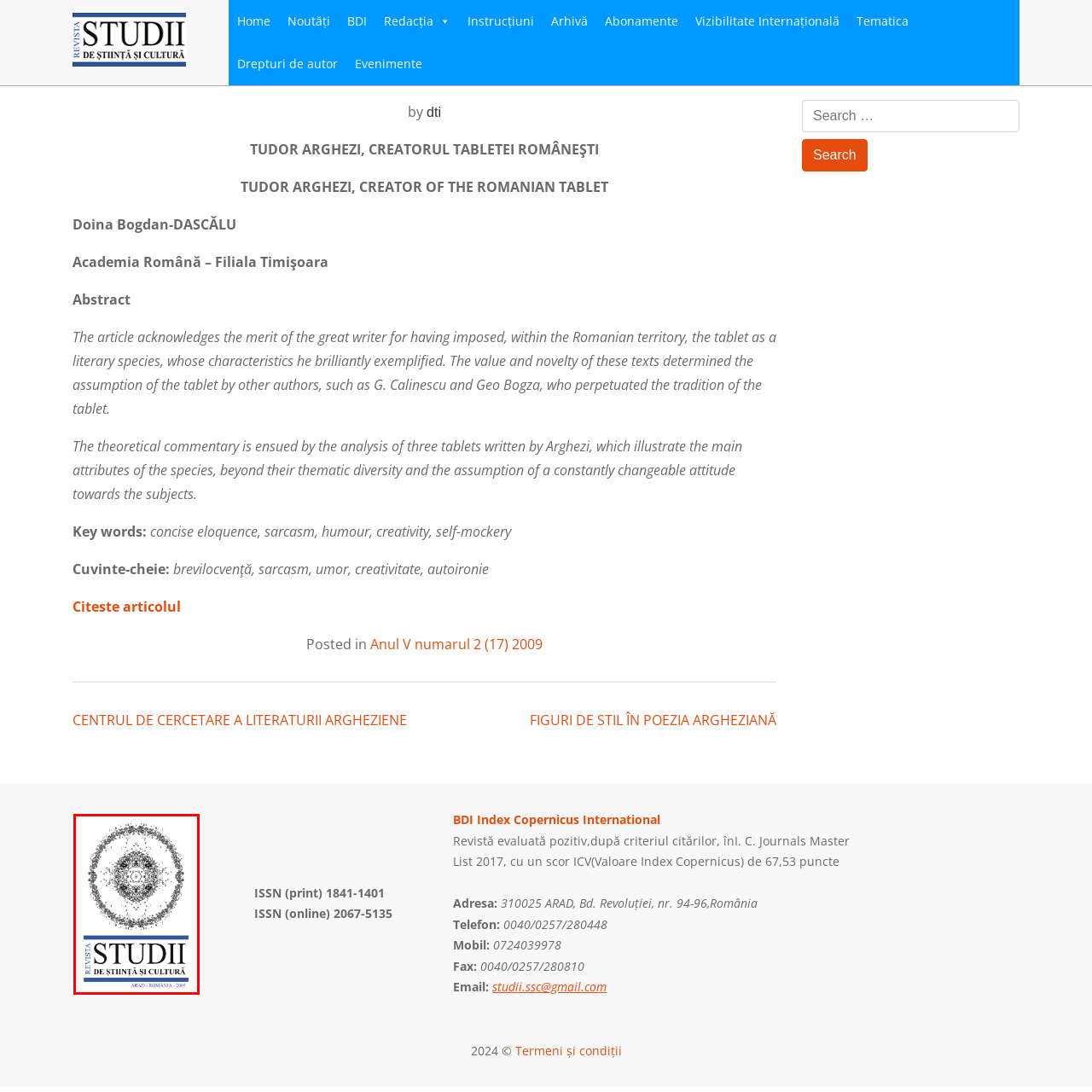Where is the publication from?
Check the image inside the red boundary and answer the question using a single word or brief phrase.

ARAD - ROMÂNIA